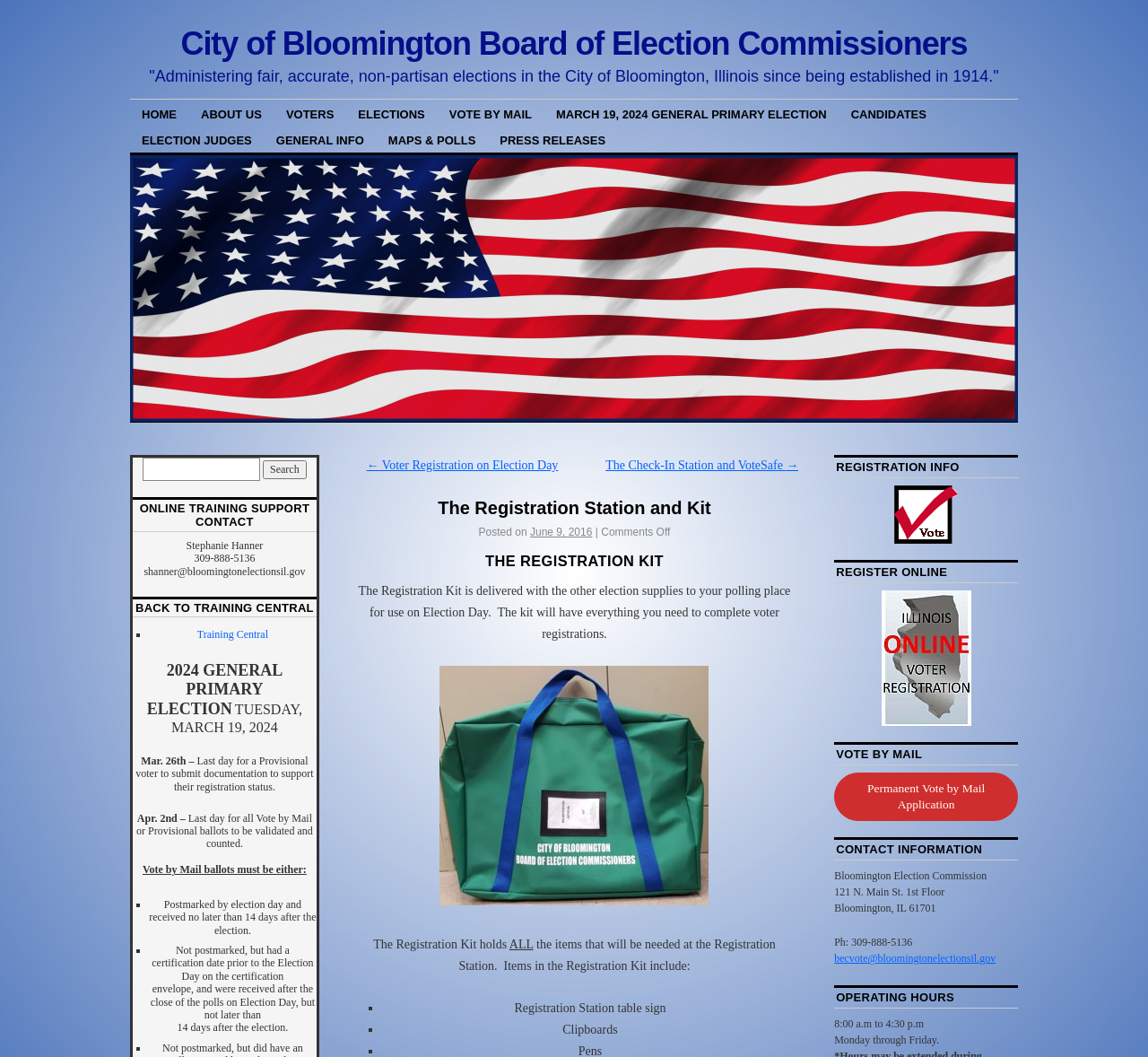Generate a thorough description of the webpage.

The webpage is about the City of Bloomington Board of Election Commissioners, specifically focusing on the Registration Station and Kit. At the top, there is a link to the City of Bloomington Board of Election Commissioners' homepage, accompanied by a brief description of the organization. Below this, there is a navigation menu with links to various sections, including HOME, ABOUT US, VOTERS, ELECTIONS, and more.

The main content of the page is divided into several sections. The first section, "The Registration Station and Kit," provides an overview of the Registration Kit, which is delivered to polling places on Election Day. The kit contains everything needed to complete voter registrations.

Below this, there is an image of the Registration Kit, followed by a list of items included in the kit, such as a registration station table sign, clipboards, and more.

The next section, "ONLINE TRAINING SUPPORT CONTACT," provides contact information for Stephanie Hanner, including phone number and email address.

The "BACK TO TRAINING CENTRAL" section contains a link to Training Central, along with some important dates related to the 2024 General Primary Election.

The "REGISTRATION INFO" section has links to registration information, online registration, and vote-by-mail applications. There is also a section for contact information, including the address, phone number, and email address of the Bloomington Election Commission. Finally, the "OPERATING HOURS" section lists the office hours of the commission.

Throughout the page, there are various headings, links, and images that provide additional information and resources related to voter registration and elections.